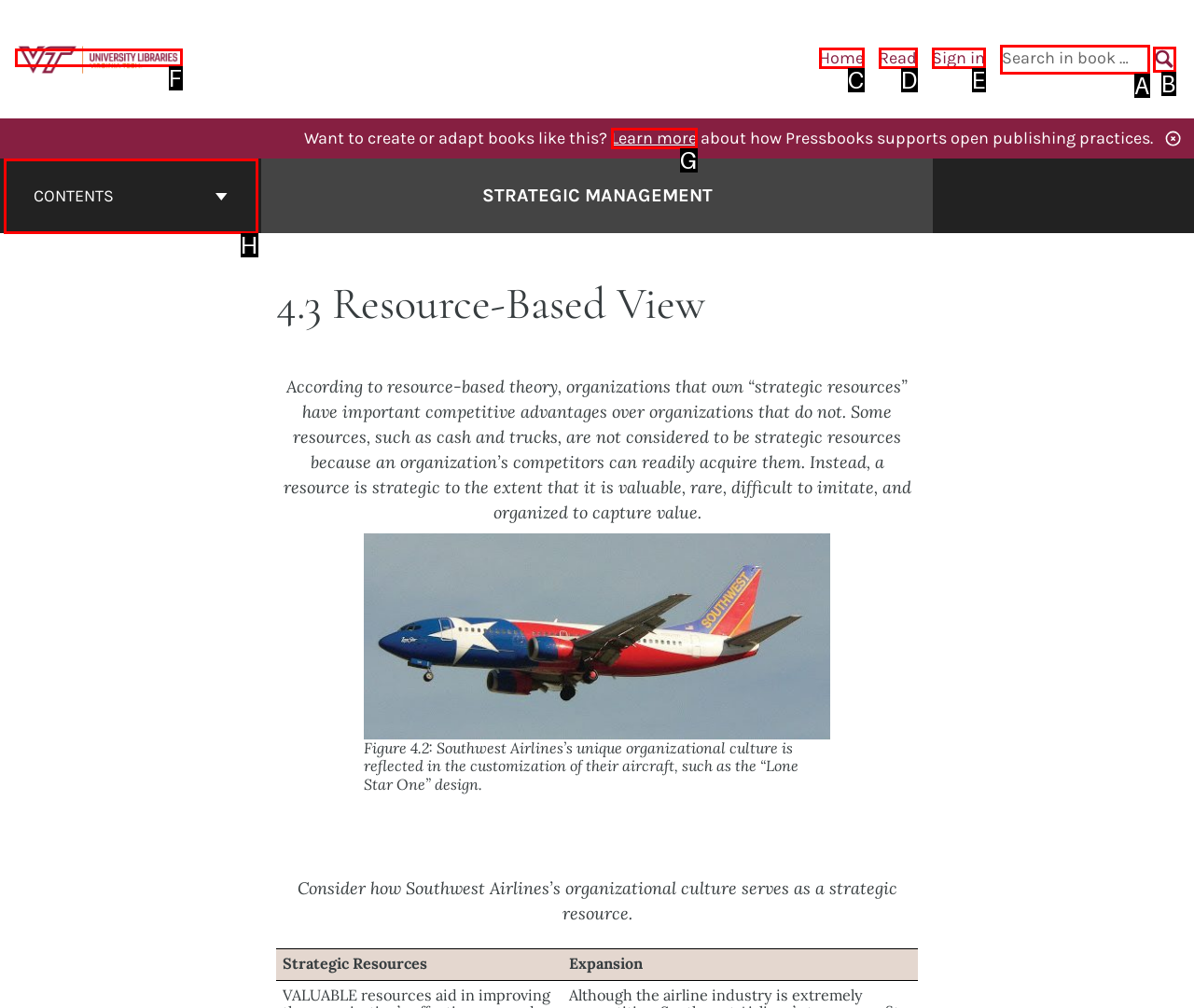Identify the letter corresponding to the UI element that matches this description: Sign in
Answer using only the letter from the provided options.

E